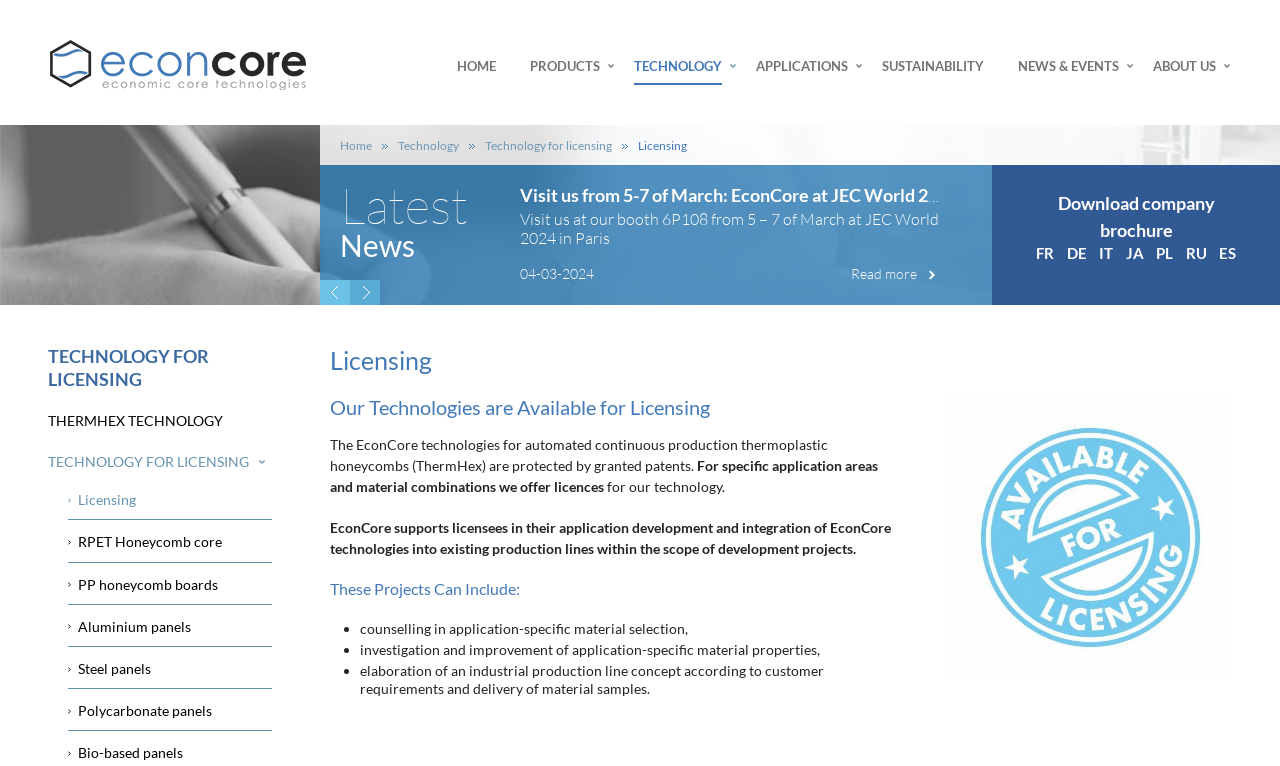What technology is protected by granted patents?
Using the visual information, reply with a single word or short phrase.

ThermHex